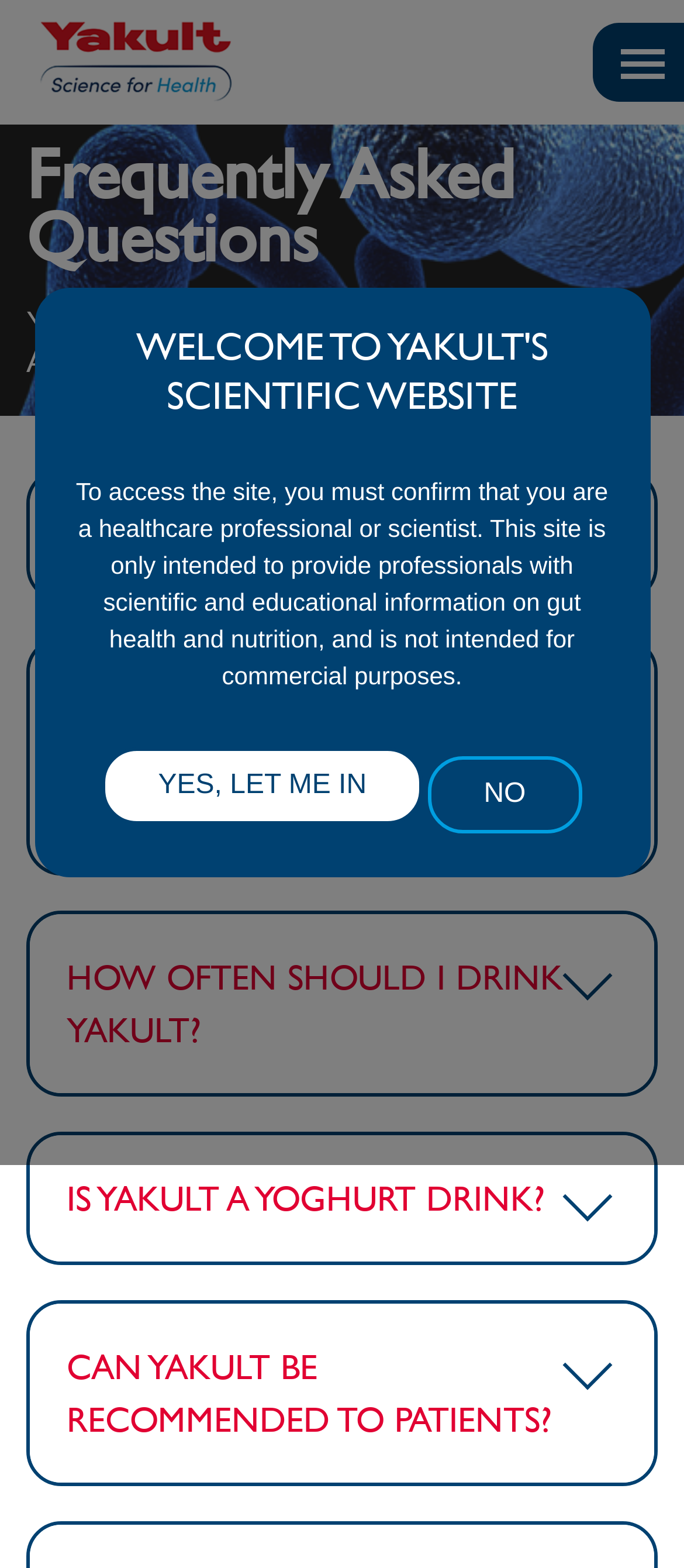Locate the bounding box of the UI element described by: "Yes, let me in" in the given webpage screenshot.

[0.149, 0.477, 0.618, 0.526]